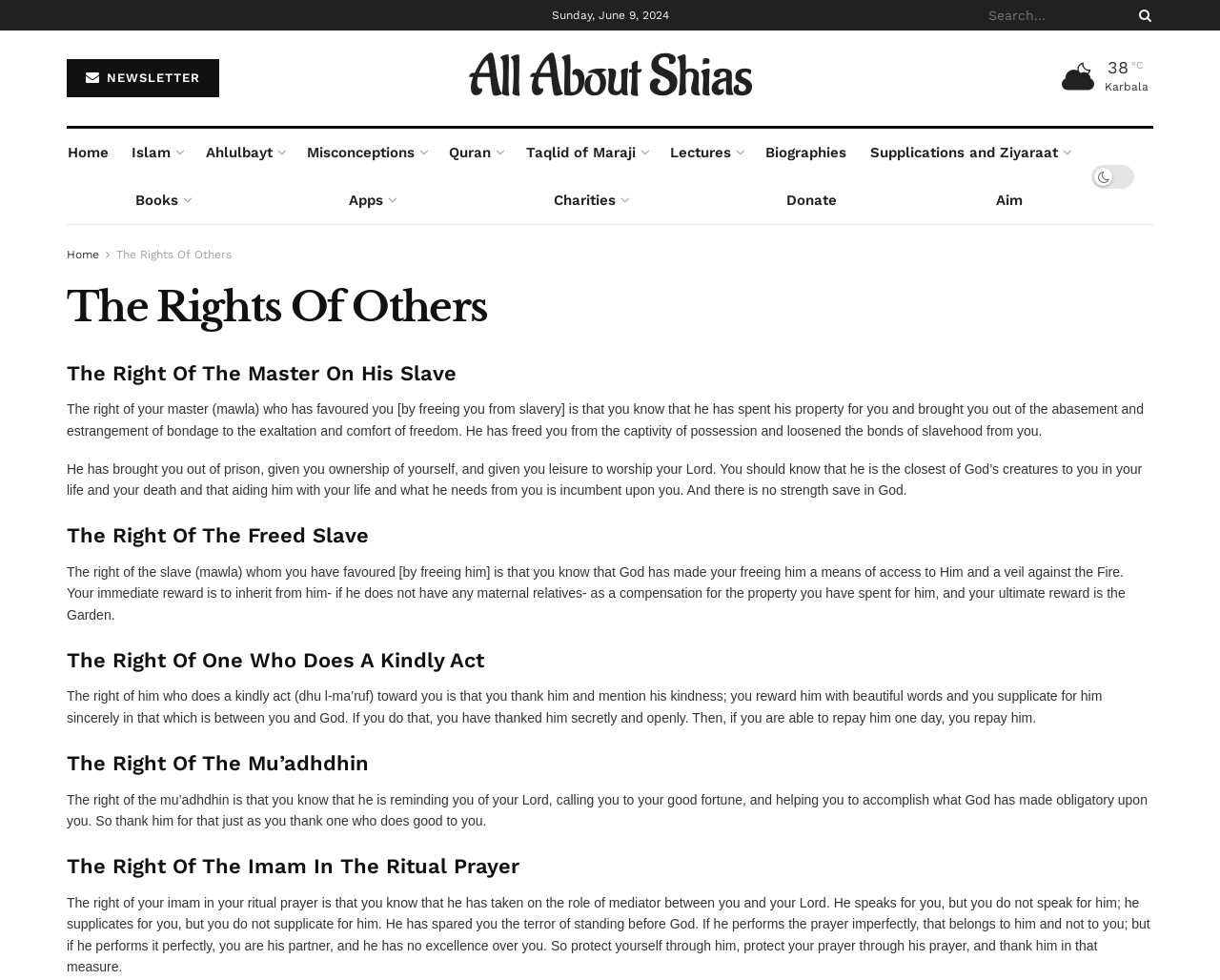Identify and provide the text content of the webpage's primary headline.

The Rights Of Others